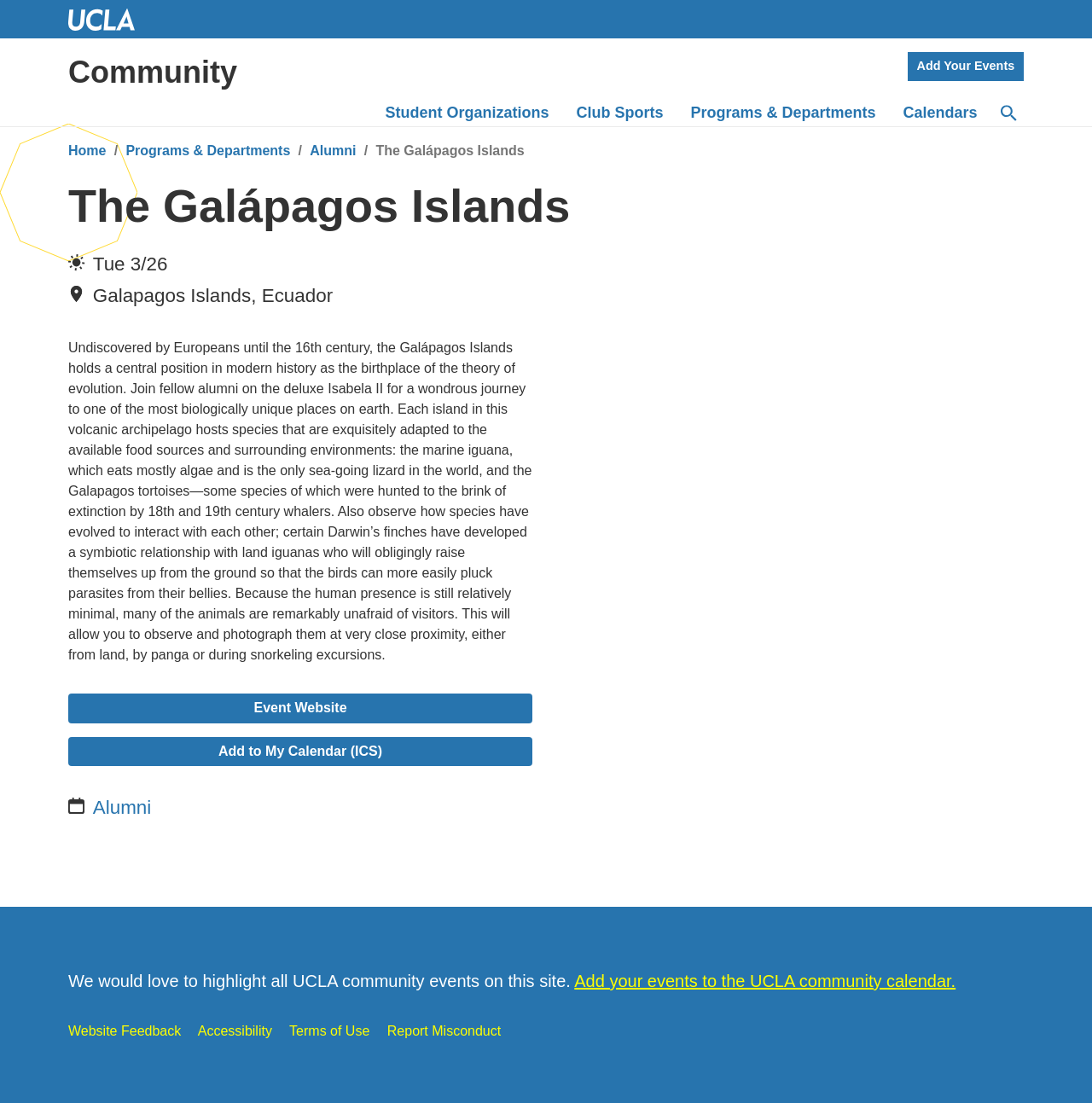Provide a one-word or short-phrase answer to the question:
What is the name of the islands mentioned on this webpage?

Galápagos Islands